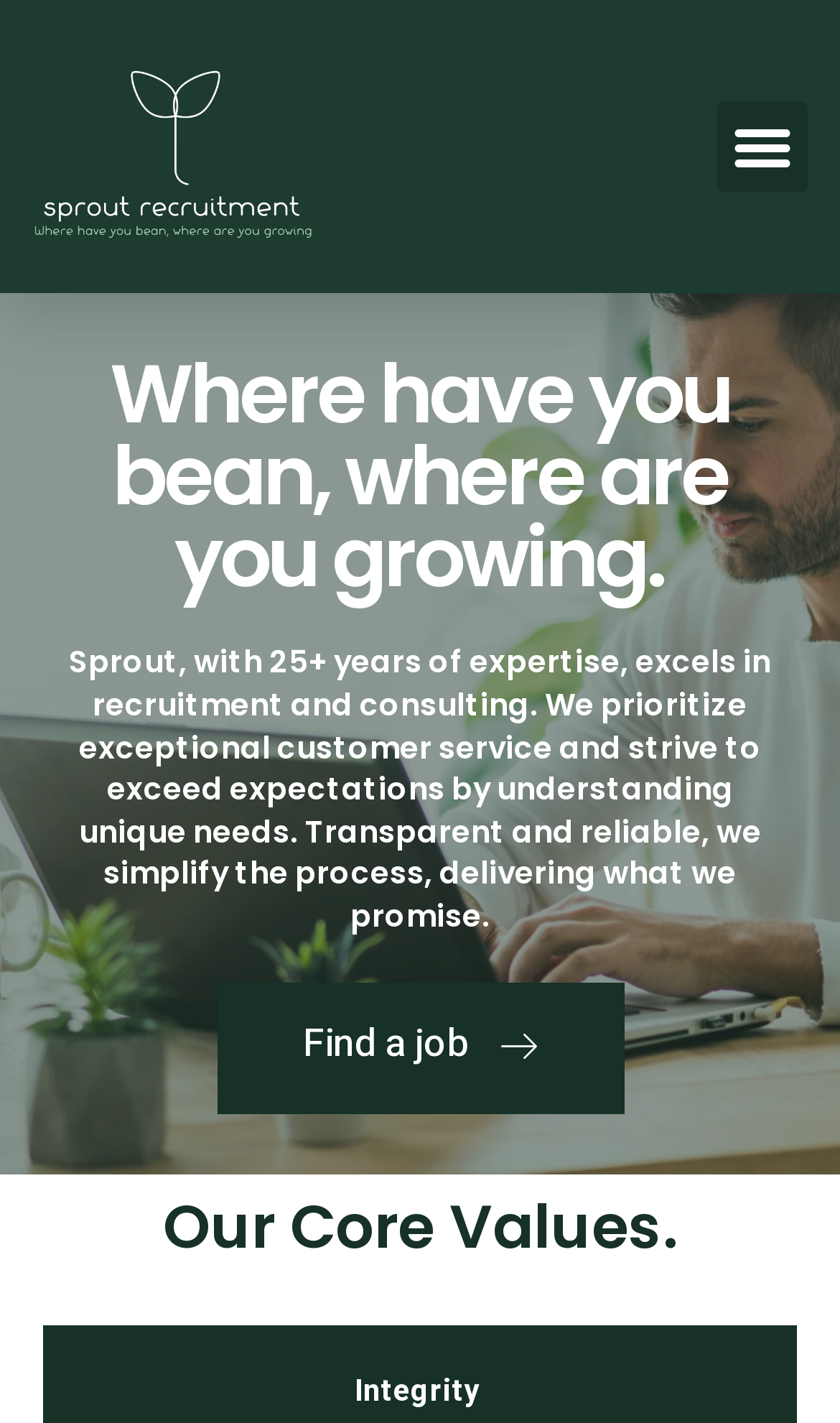Analyze the image and give a detailed response to the question:
What is the company's area of expertise?

The company's area of expertise can be determined by reading the second heading, which states 'Sprout, with 25+ years of expertise, excels in recruitment and consulting.'.